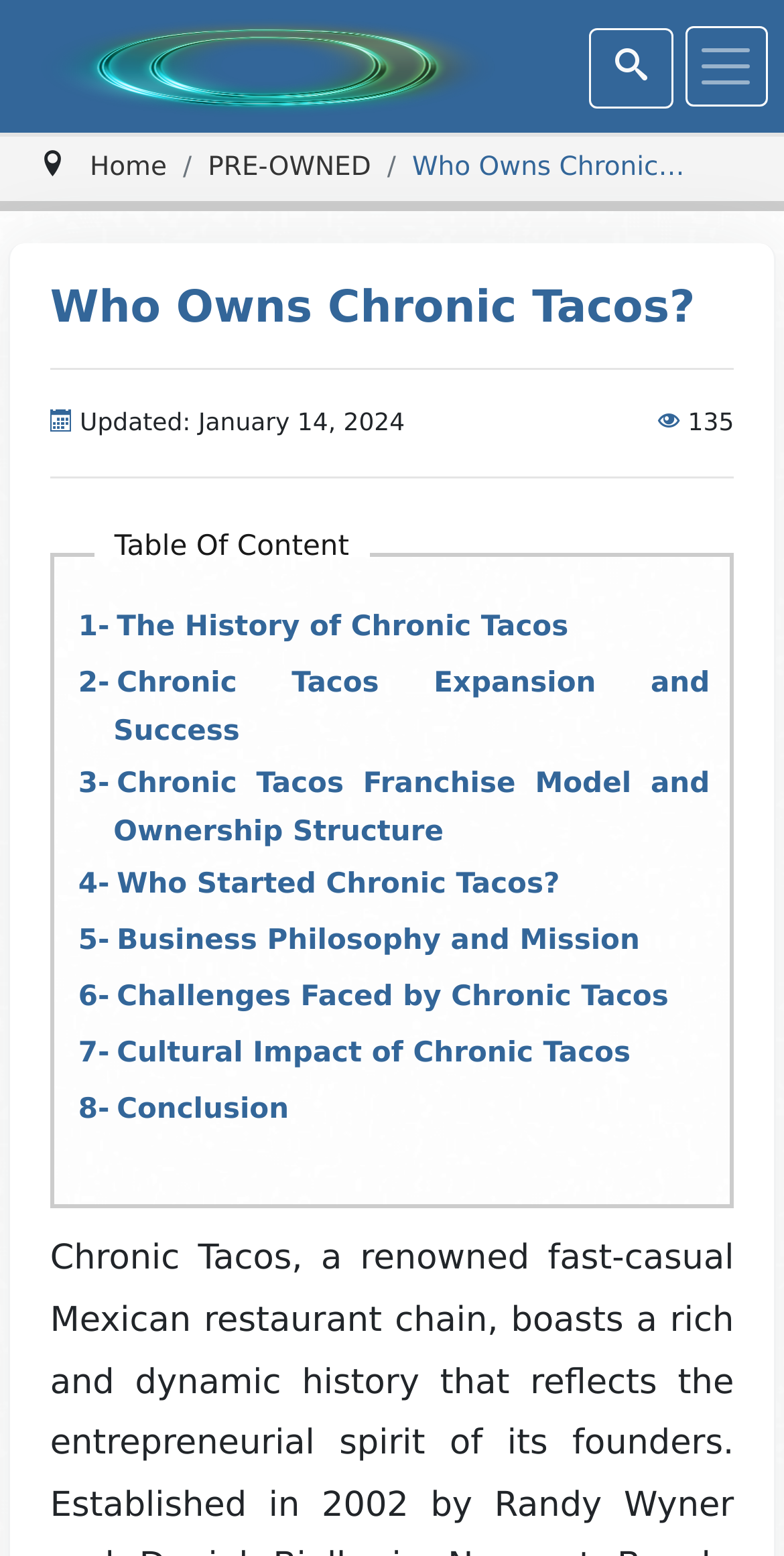Please give a one-word or short phrase response to the following question: 
Is there a button on the top right corner?

Yes